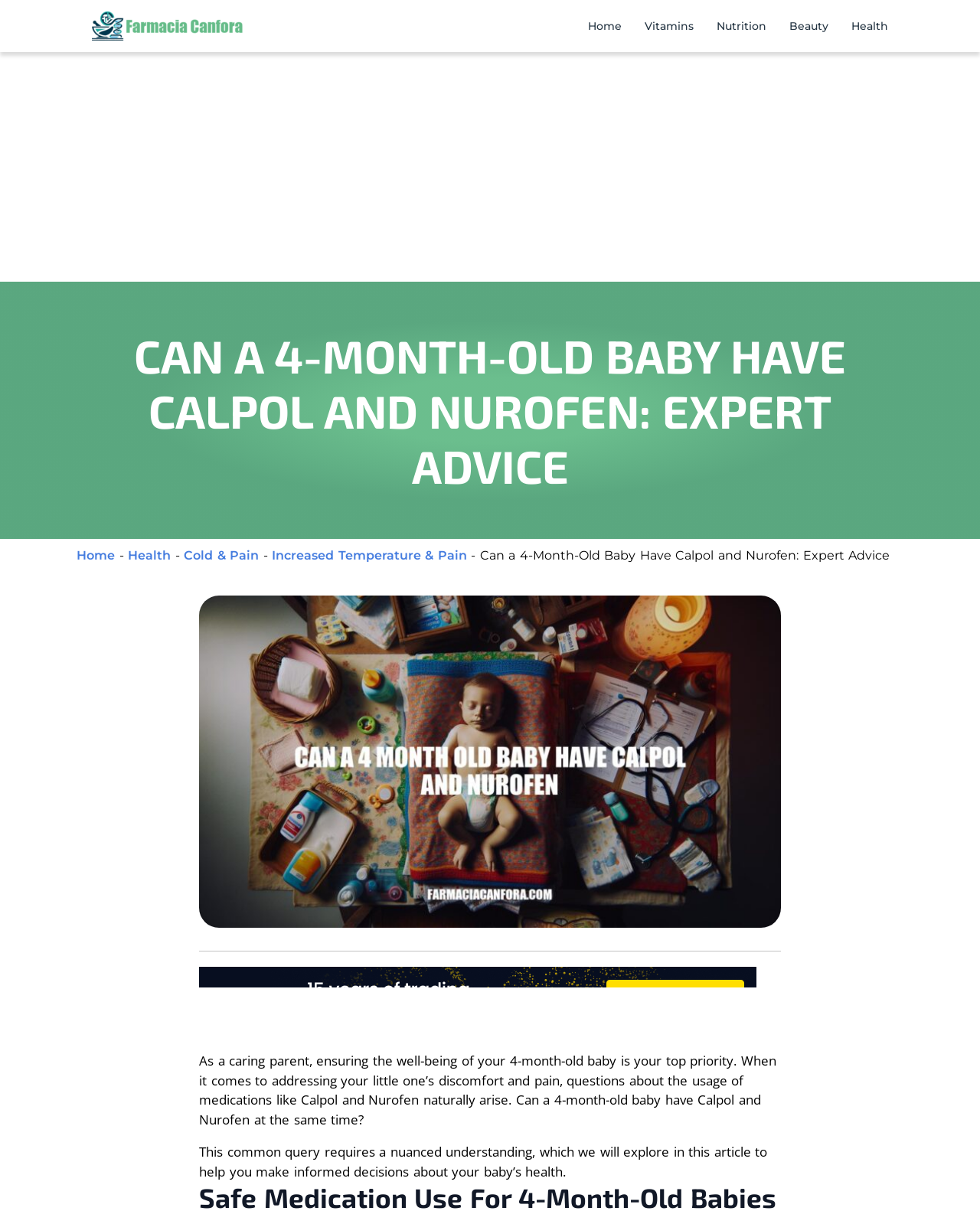What is the subtopic of the section starting with 'Safe Medication Use For 4-Month-Old Babies'?
Provide a detailed and well-explained answer to the question.

The section starting with 'Safe Medication Use For 4-Month-Old Babies' appears to be discussing guidelines or principles for safe medication use in 4-month-old babies, providing more specific information and advice on the topic.